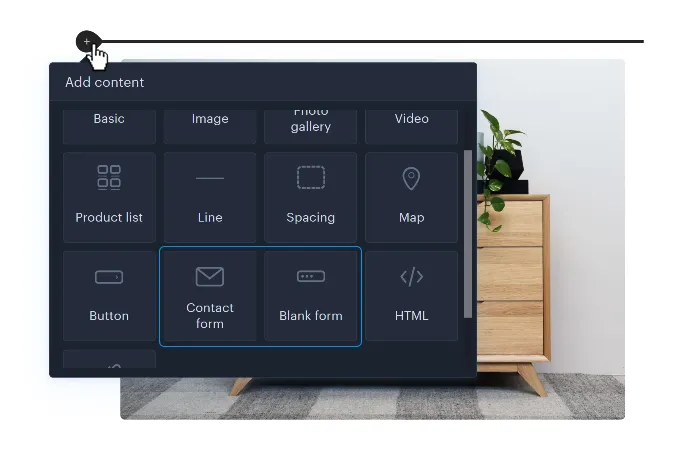Analyze the image and give a detailed response to the question:
How many options are displayed in the grid layout?

The grid layout displays various options, including 'Basic', 'Image', 'Photo gallery', 'Video', and more, indicating that there are more than 5 options available for the user to choose from.